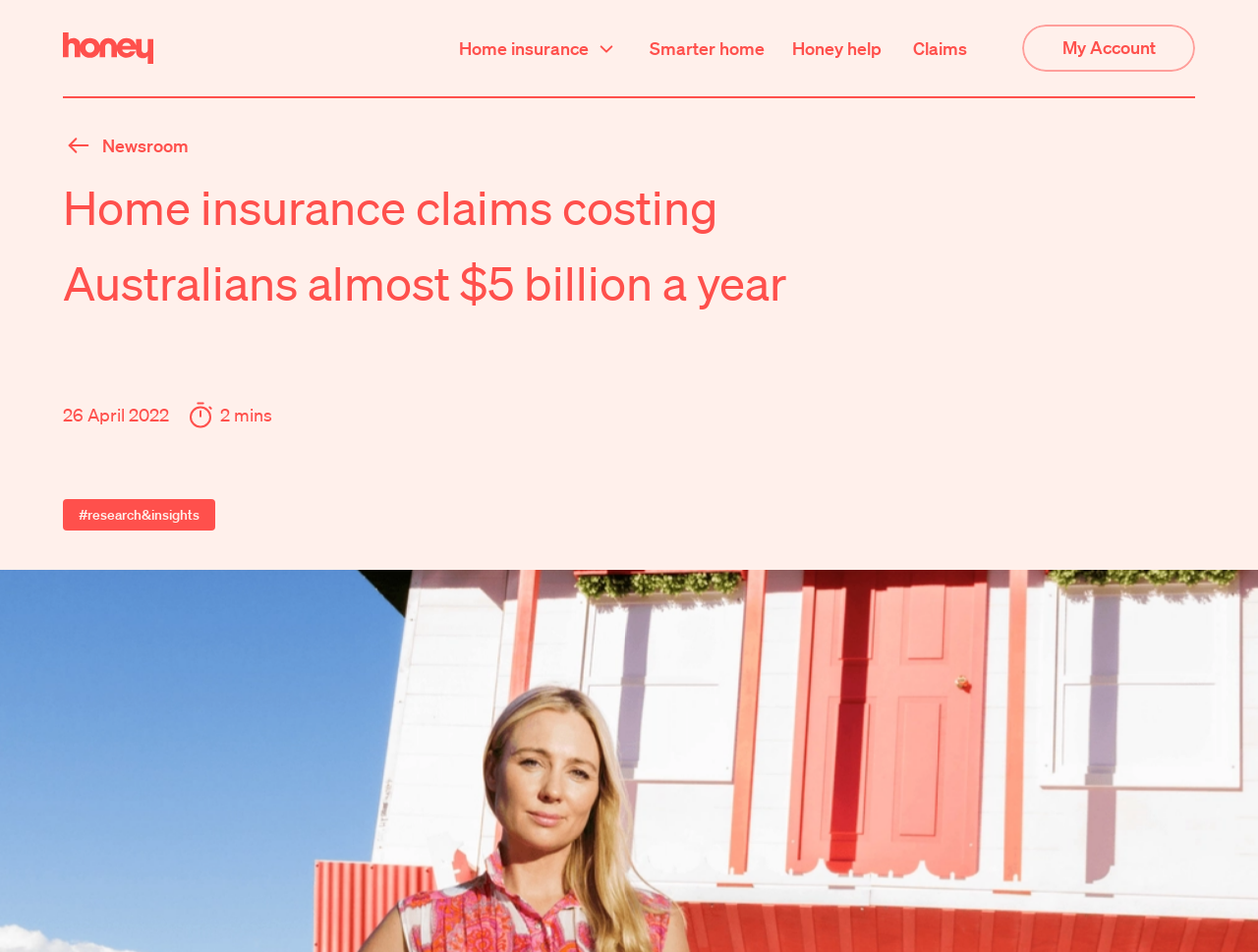Please extract the primary headline from the webpage.

Home insurance claims costing Australians almost $5 billion a year